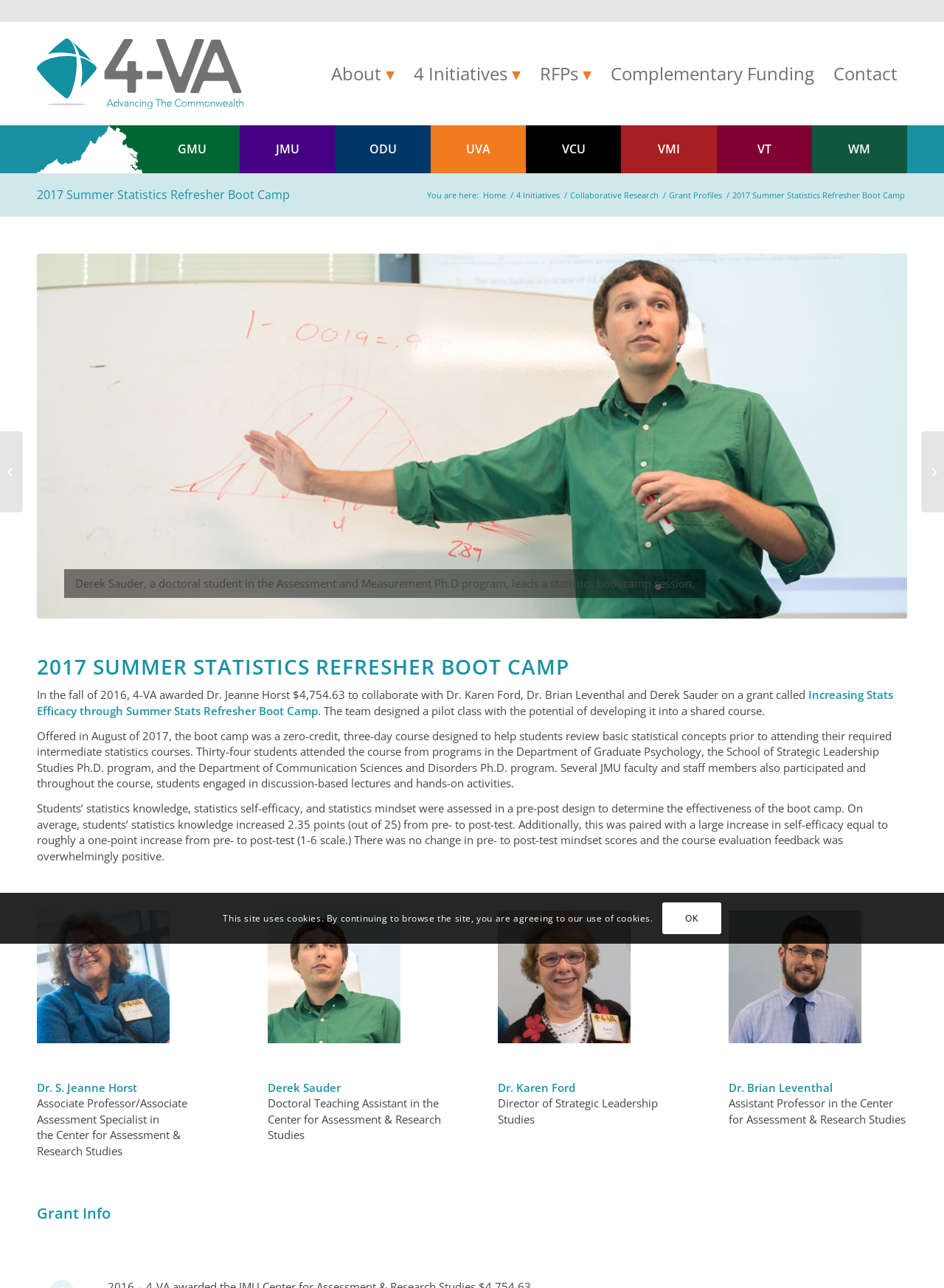Kindly determine the bounding box coordinates of the area that needs to be clicked to fulfill this instruction: "Click on the 'About' dropdown menu".

[0.341, 0.017, 0.428, 0.097]